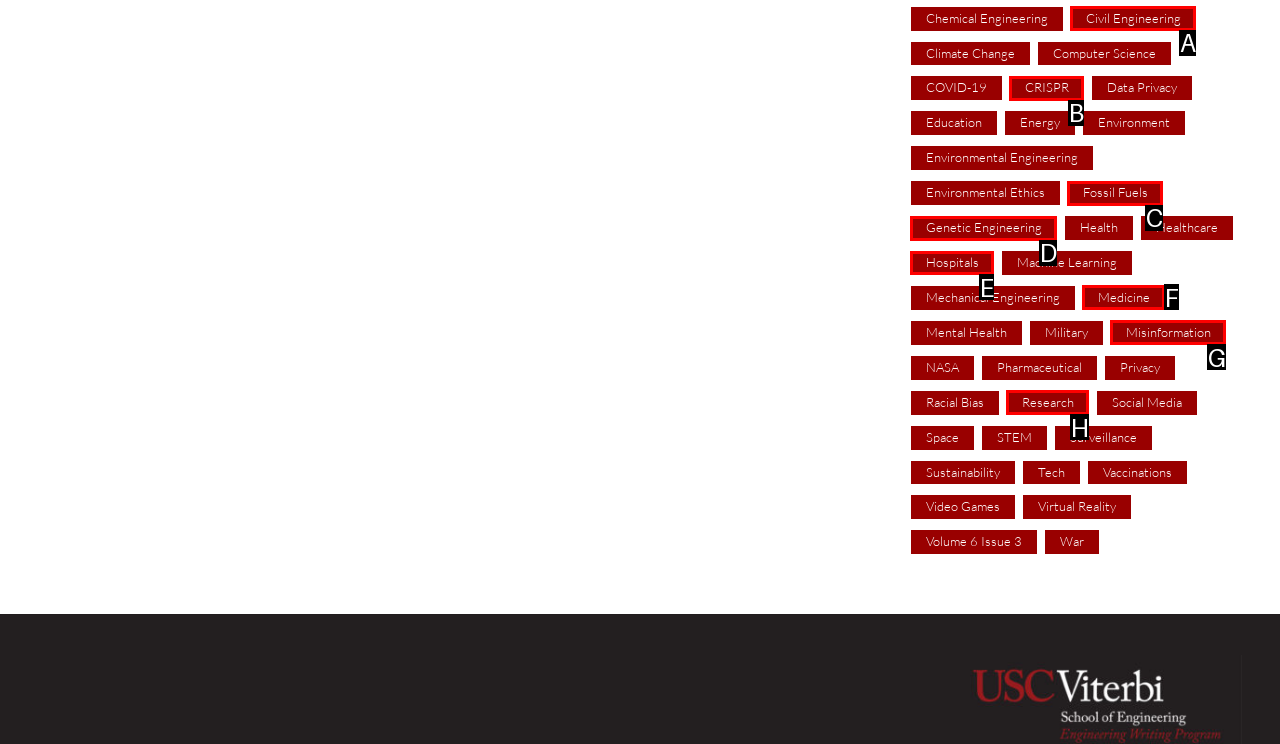Determine which HTML element best suits the description: Hospitals. Reply with the letter of the matching option.

E